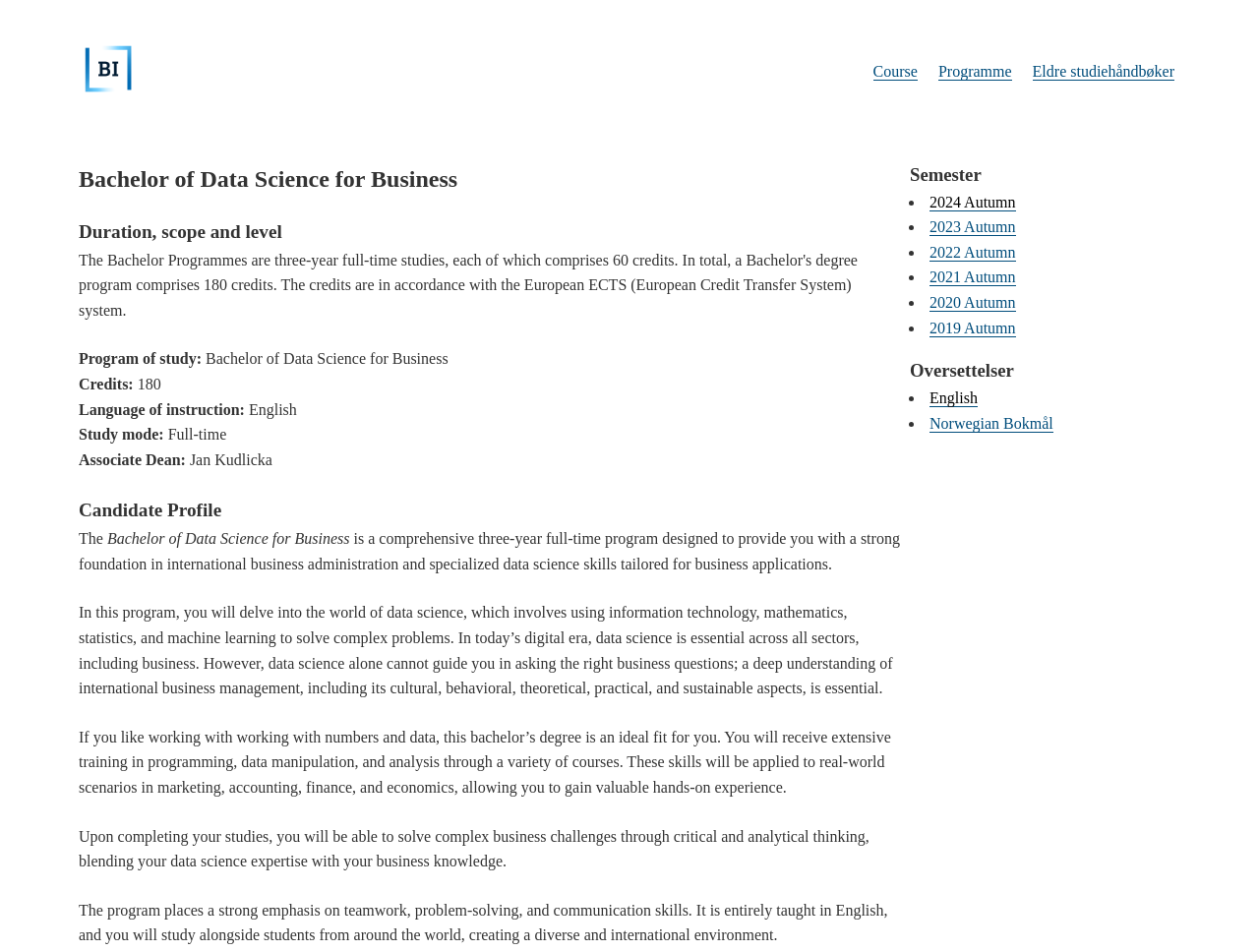Give a succinct answer to this question in a single word or phrase: 
What is the role of the Associate Dean mentioned on the webpage?

Jan Kudlicka